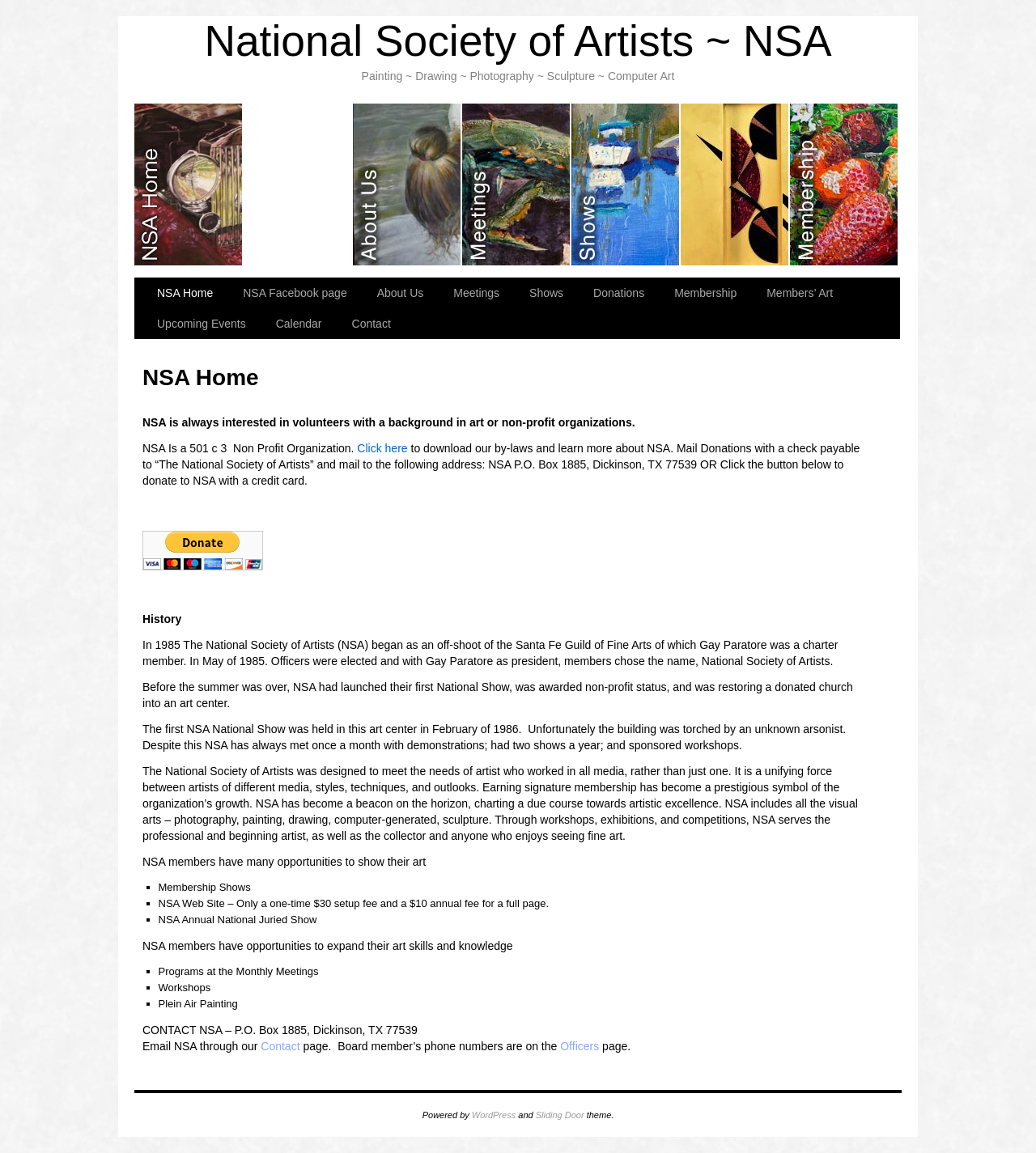Kindly determine the bounding box coordinates for the clickable area to achieve the given instruction: "View upcoming events".

[0.139, 0.267, 0.254, 0.294]